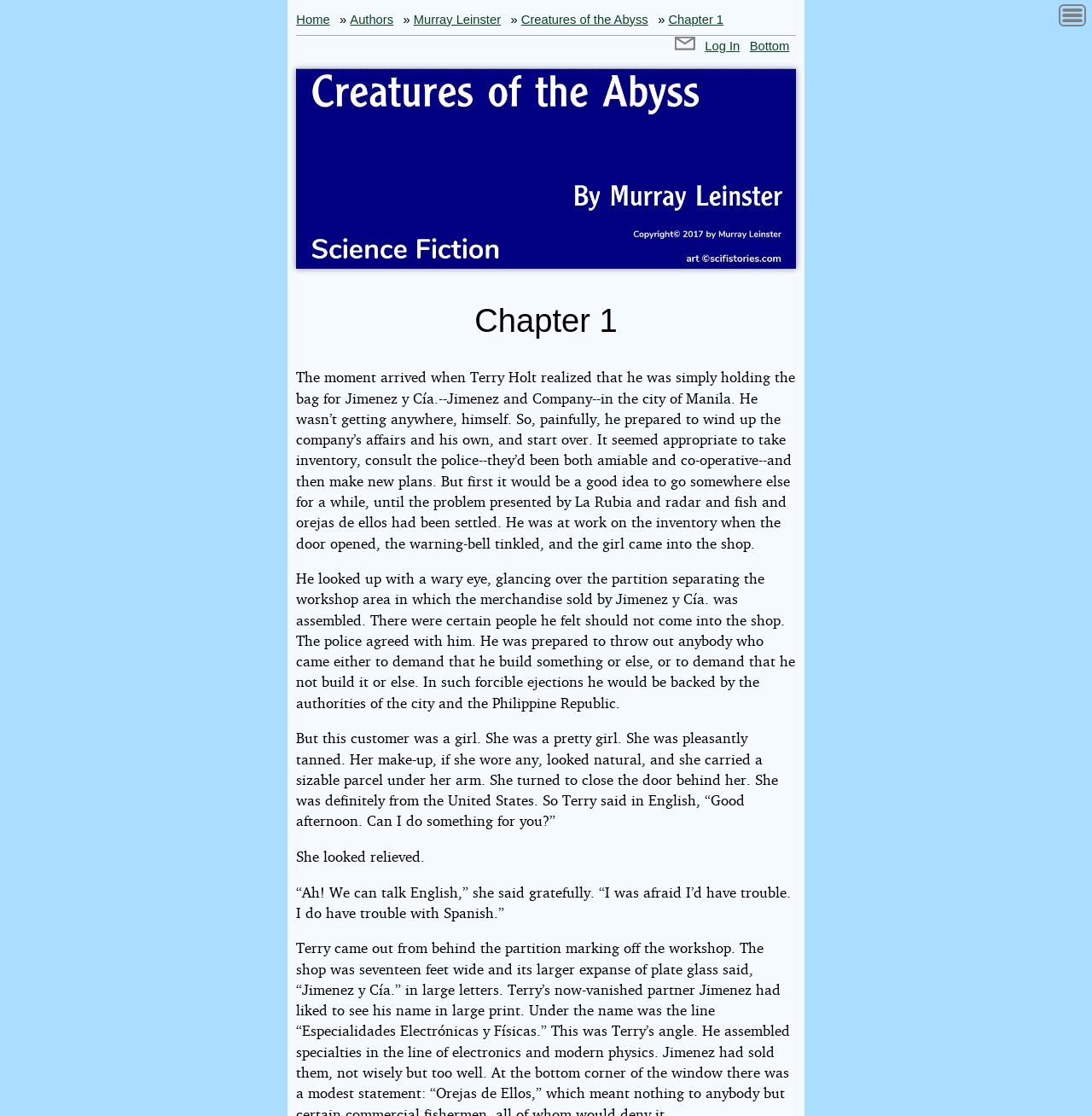Please find the bounding box coordinates of the element that you should click to achieve the following instruction: "View Creatures of the Abyss - Cover". The coordinates should be presented as four float numbers between 0 and 1: [left, top, right, bottom].

[0.271, 0.228, 0.729, 0.244]